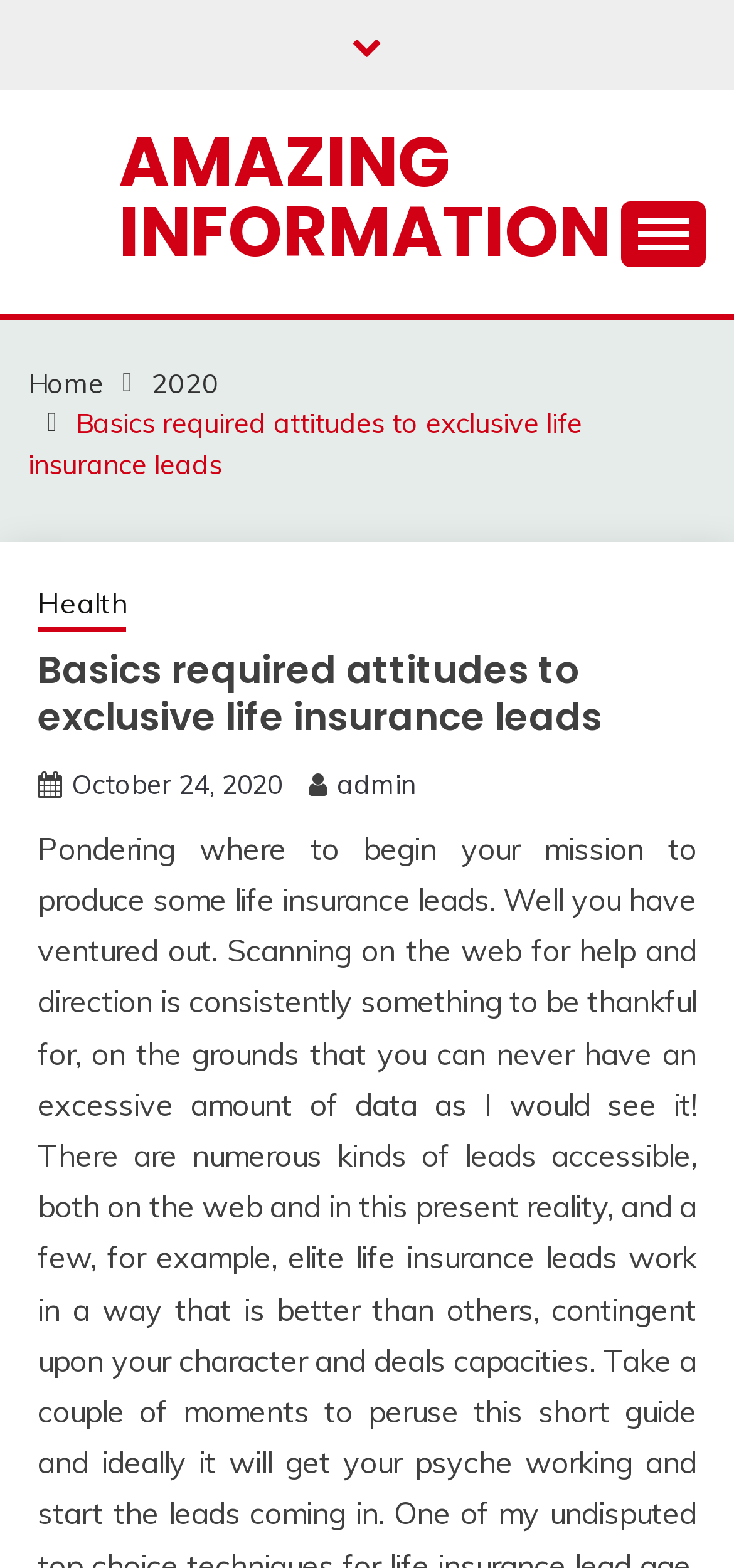Generate the text of the webpage's primary heading.

Basics required attitudes to exclusive life insurance leads